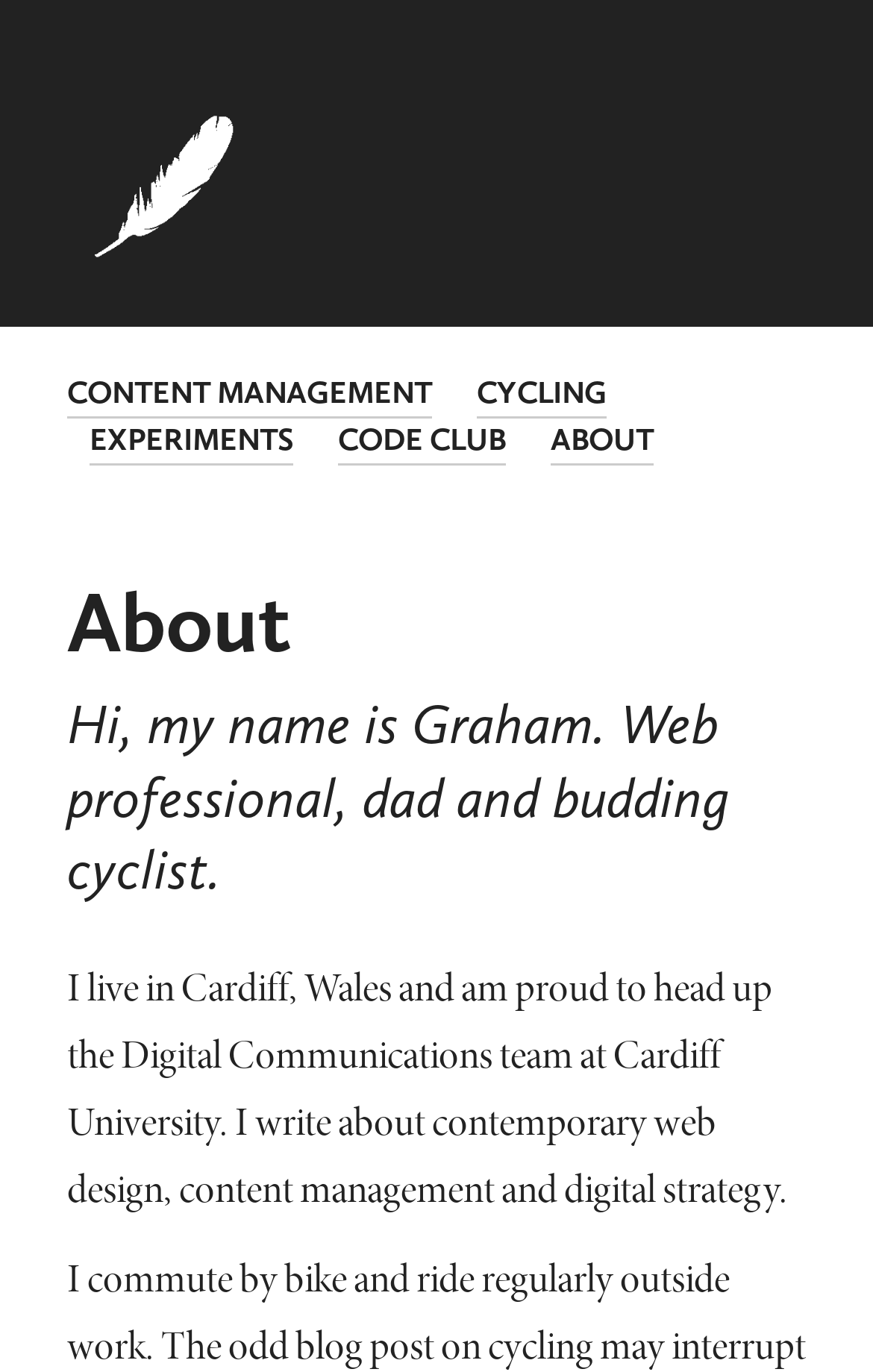What is Graham's hobby?
Look at the image and provide a detailed response to the question.

Based on the webpage content, specifically the first paragraph of text, it is mentioned that Graham is a budding cyclist, indicating that cycling is one of his hobbies.